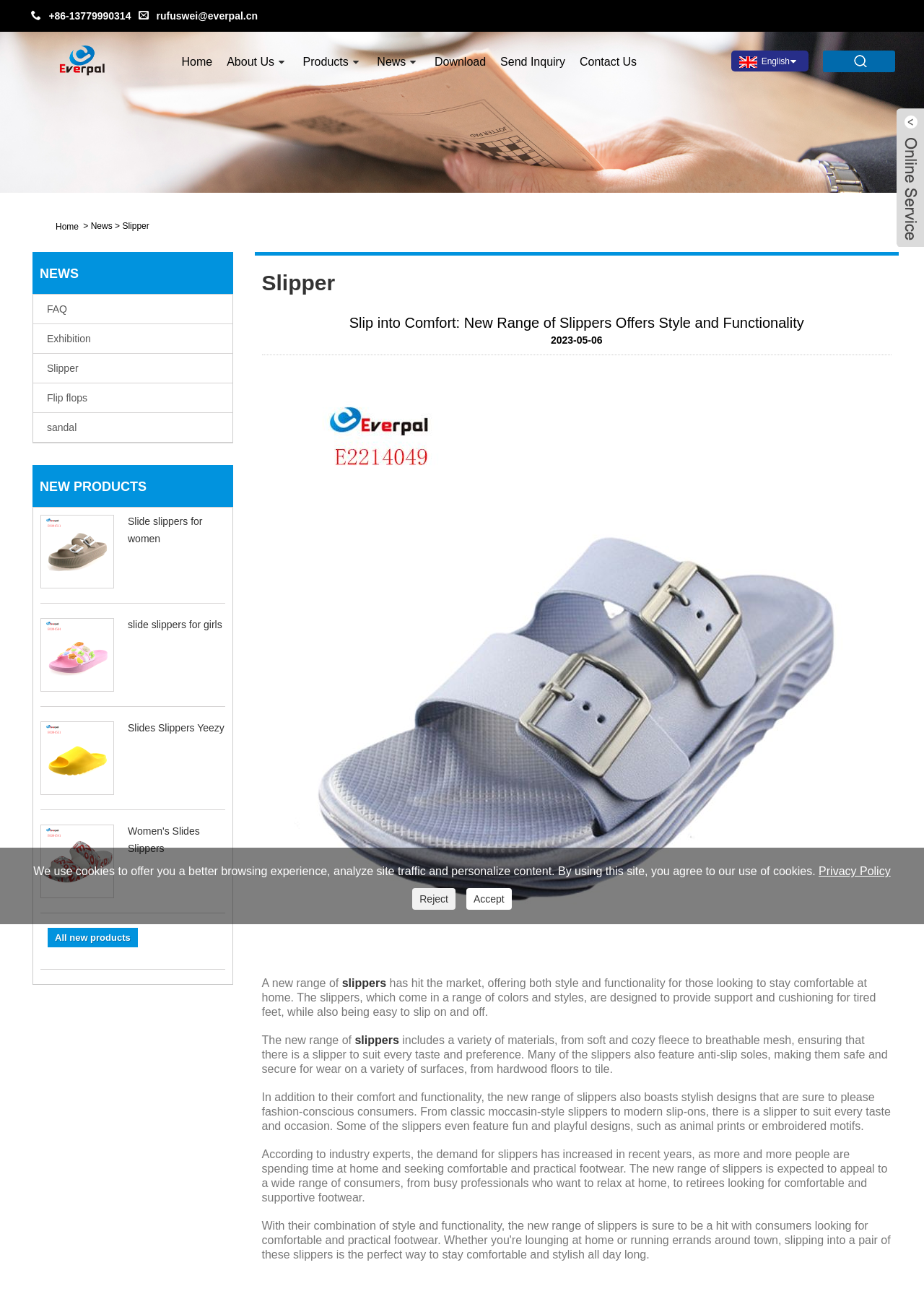From the webpage screenshot, identify the region described by Blogs. Provide the bounding box coordinates as (top-left x, top-left y, bottom-right x, bottom-right y), with each value being a floating point number between 0 and 1.

None